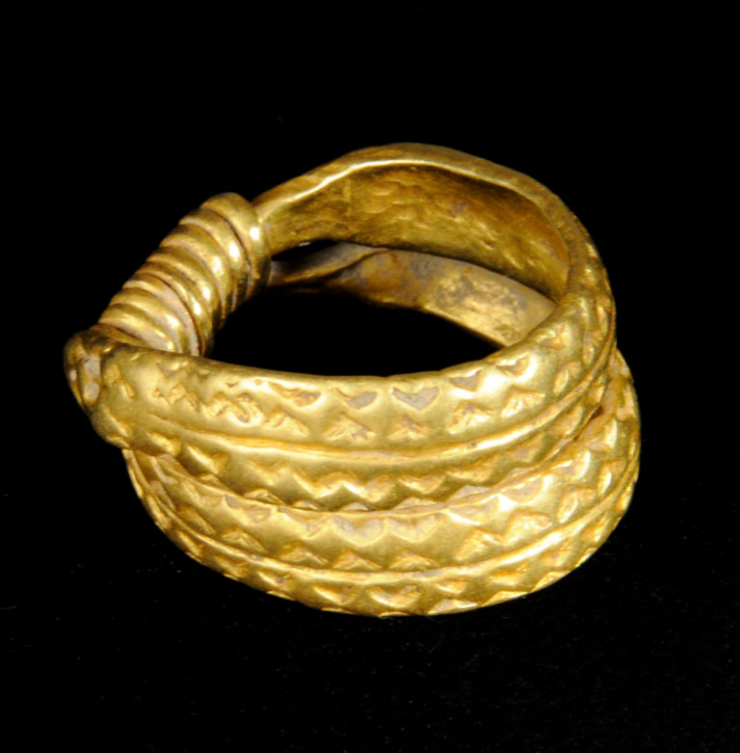Describe all the elements in the image extensively.

The image depicts a beautifully crafted Viking Ring, part of the Dales Countryside Museum Collection. This intricate piece of jewelry showcases the artistry and craftsmanship characteristic of the Viking age. Made of gold, the ring features a distinctive design with a textured surface, including interwoven patterns that reflect the skilled metallurgical techniques of its time. The ring's elegant curves and detailing suggest it was not only a functional accessory but also a significant cultural artifact, possibly symbolizing status or identity among the Vikings. This item invites viewers to explore the rich history and community life of the Yorkshire Dales, providing a tangible connection to the past and illustrating the region's enduring legacy in art and culture.